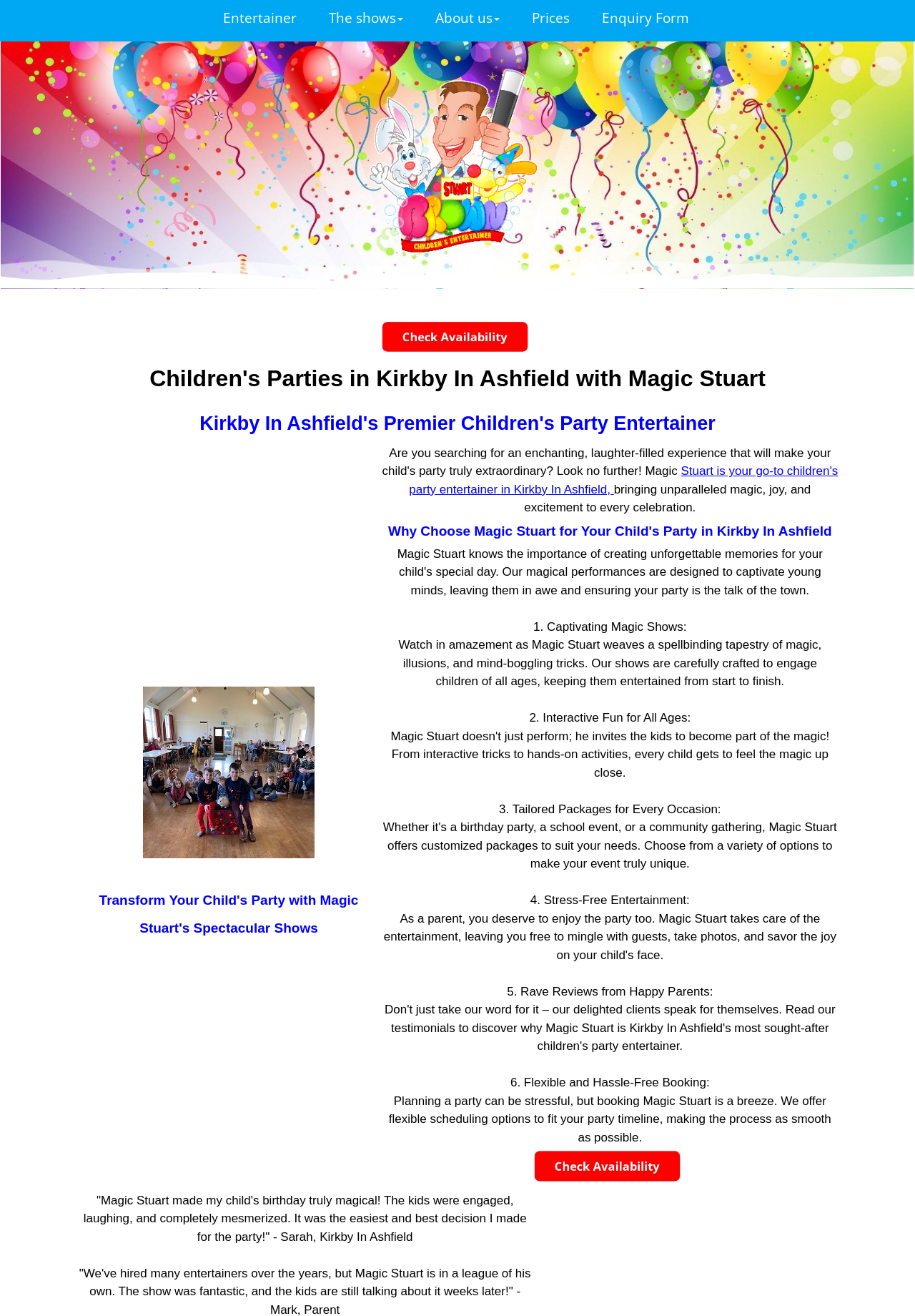Please pinpoint the bounding box coordinates for the region I should click to adhere to this instruction: "View the 'Childrens Entertainer Party Availability'".

[0.262, 0.241, 0.738, 0.27]